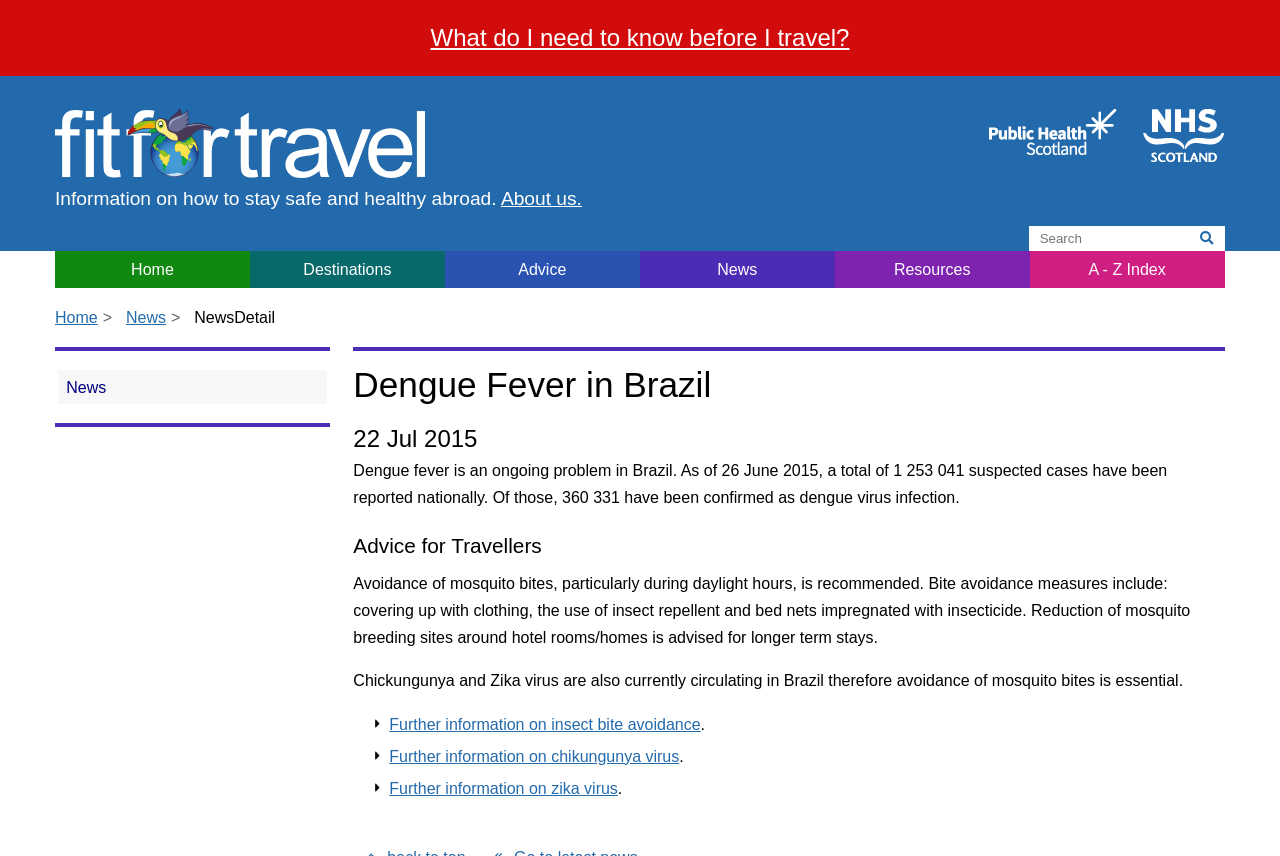Determine the coordinates of the bounding box that should be clicked to complete the instruction: "Search the site". The coordinates should be represented by four float numbers between 0 and 1: [left, top, right, bottom].

[0.804, 0.264, 0.933, 0.293]